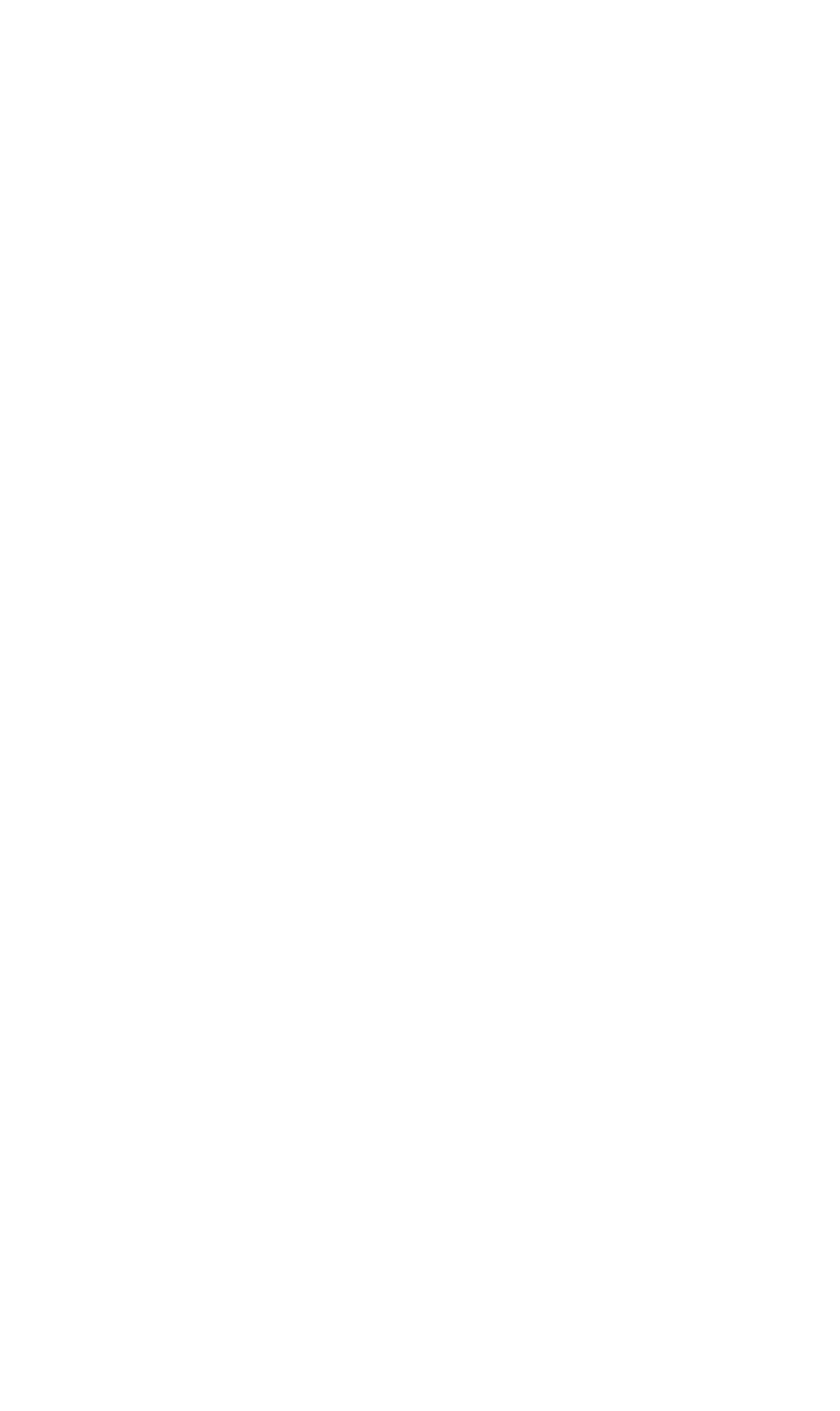Refer to the element description Resources and identify the corresponding bounding box in the screenshot. Format the coordinates as (top-left x, top-left y, bottom-right x, bottom-right y) with values in the range of 0 to 1.

[0.14, 0.658, 0.34, 0.691]